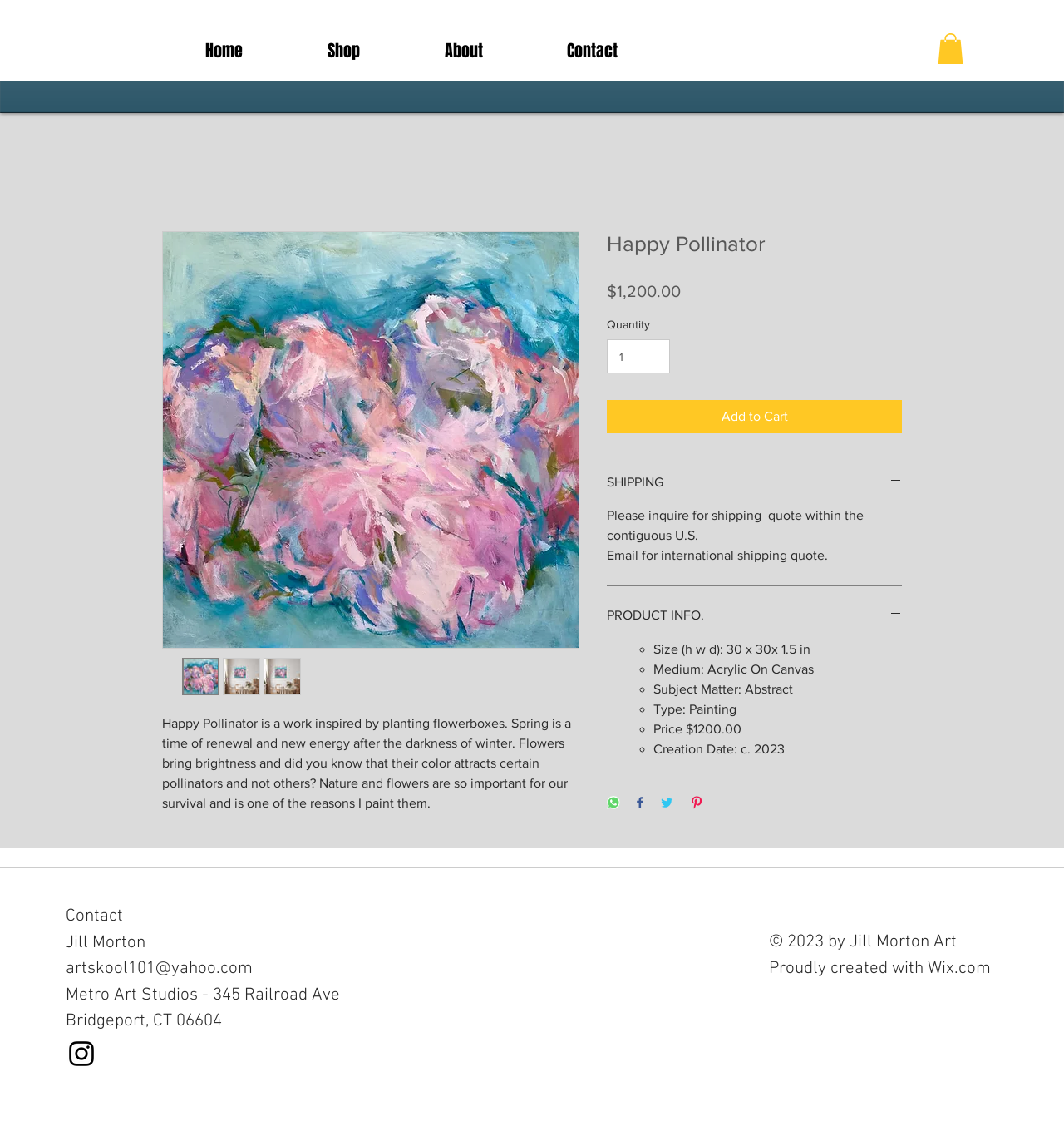Kindly determine the bounding box coordinates of the area that needs to be clicked to fulfill this instruction: "Click the 'Add to Cart' button".

[0.57, 0.354, 0.848, 0.383]